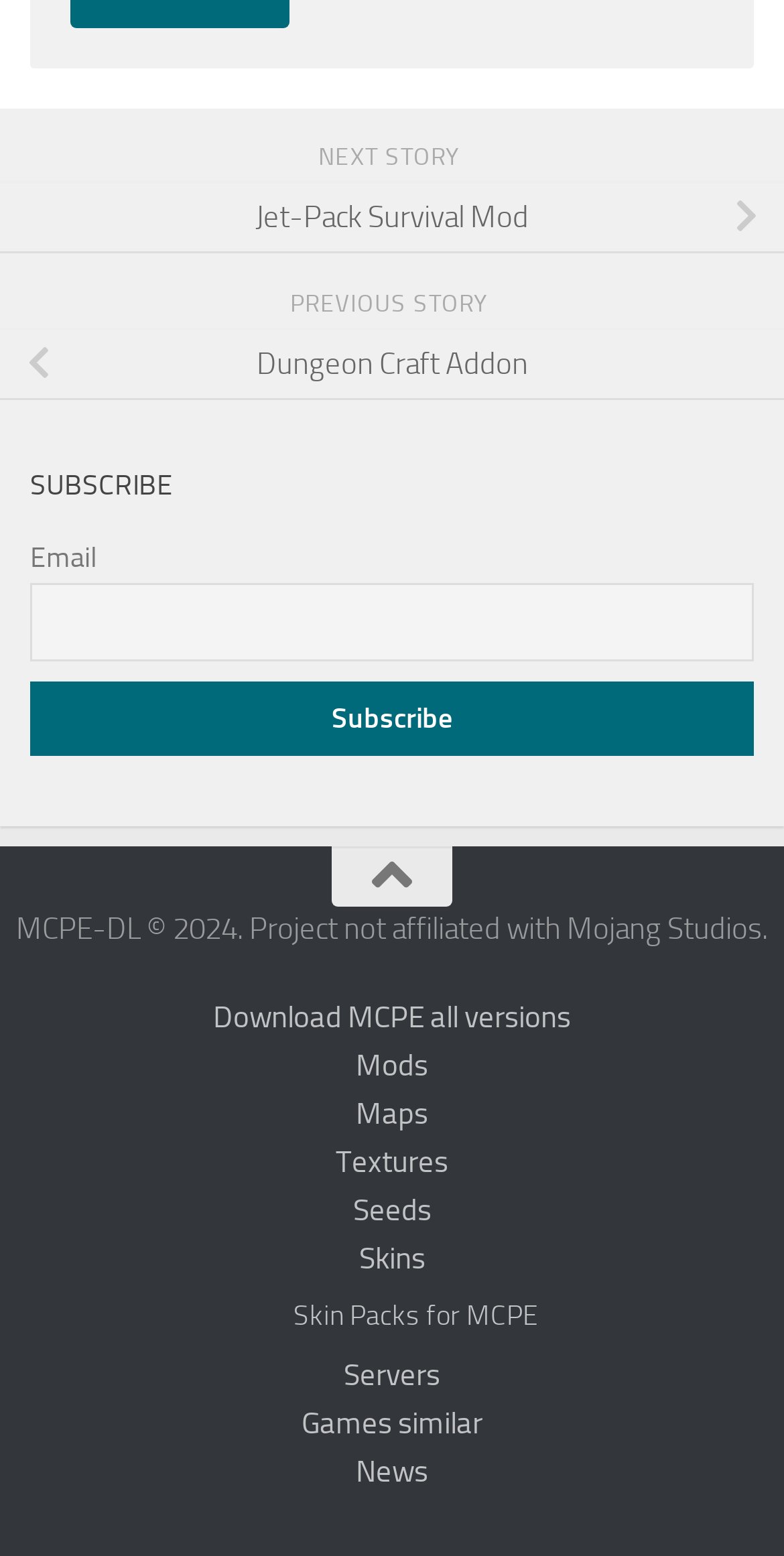Based on the image, provide a detailed and complete answer to the question: 
What is the name of the project?

The footer of the webpage contains a copyright notice that mentions 'MCPE-DL © 2024', which suggests that MCPE-DL is the name of the project or website.